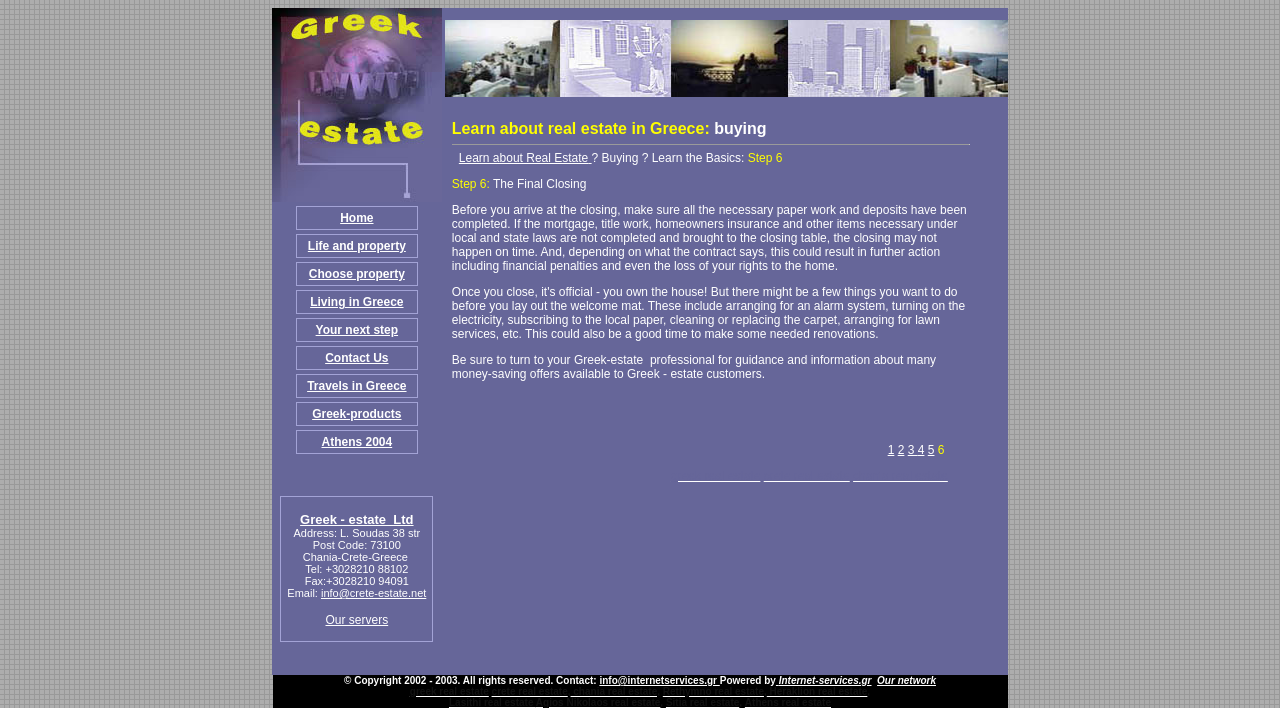Detail the features and information presented on the webpage.

This webpage is about Crete estate, a real estate agency in Greece. At the top, there is a layout table with two cells. The left cell contains the company's address, phone number, fax, and email, along with two images. The right cell is empty.

Below the top table, there is a menu with seven links: Home, Life and property, Choose property, Living in Greece, Your next step, Contact Us, and Travels in Greece. Each link is in a separate row within a table.

The main content of the webpage is a long article about buying real estate in Greece, specifically about the final closing process. The article is divided into several sections, including a brief introduction, a step-by-step guide, and some additional information. There are also several links to other related articles or resources.

At the bottom of the page, there is a repetition of the company's address, phone number, fax, and email, along with a link to "Our servers". There is also a table with six links, labeled from 1 to 6, which likely point to other related articles or resources.

Overall, the webpage is focused on providing information about buying real estate in Greece, with a specific emphasis on the final closing process. It also provides some general information about the company and its services.